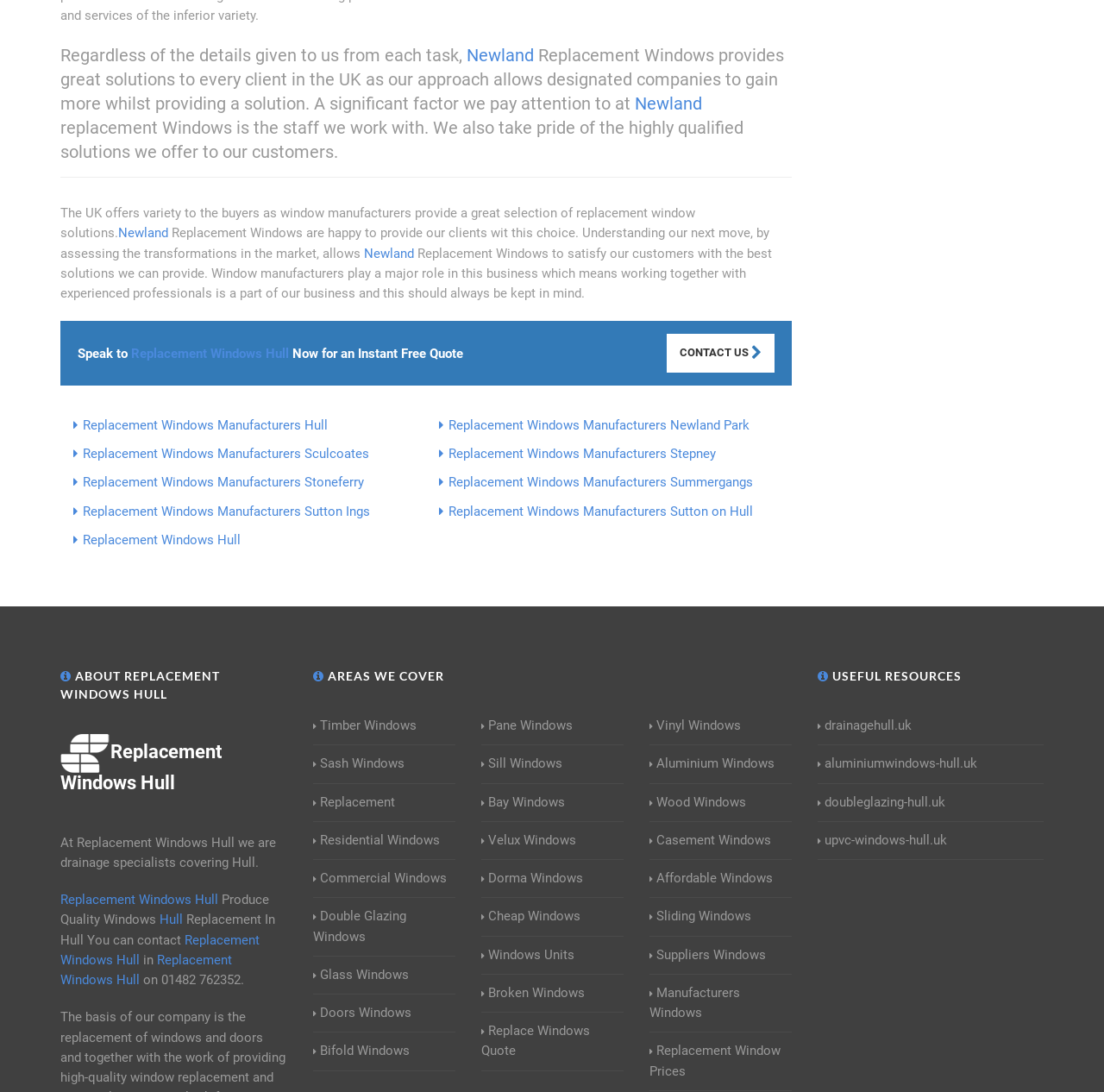Please identify the bounding box coordinates of the region to click in order to complete the task: "Click on 01482 762352". The coordinates must be four float numbers between 0 and 1, specified as [left, top, right, bottom].

[0.146, 0.89, 0.218, 0.904]